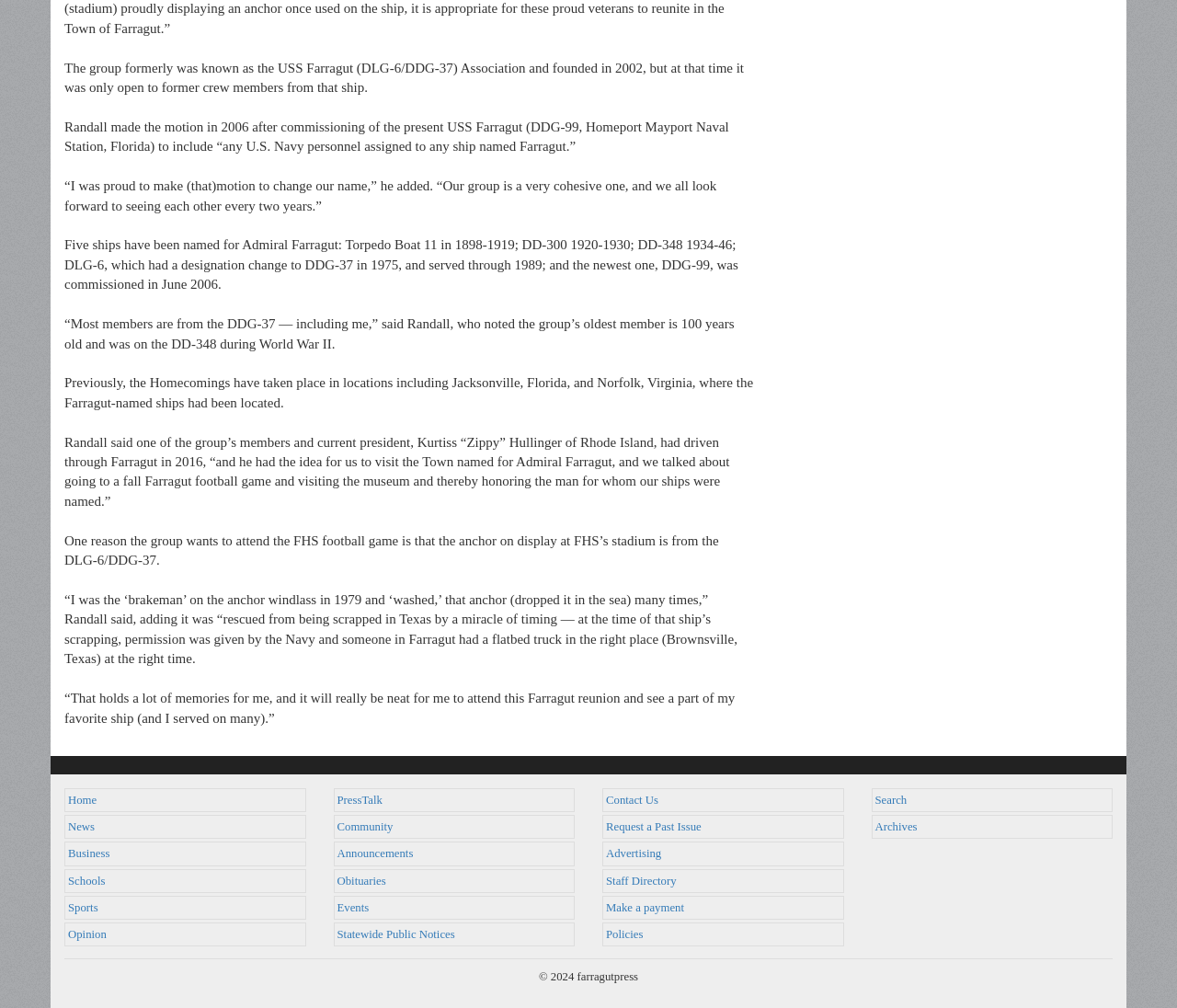Where is the anchor on display at FHS’s stadium from?
Please describe in detail the information shown in the image to answer the question.

The article mentions that One reason the group wants to attend the FHS football game is that the anchor on display at FHS’s stadium is from the DLG-6/DDG-37.